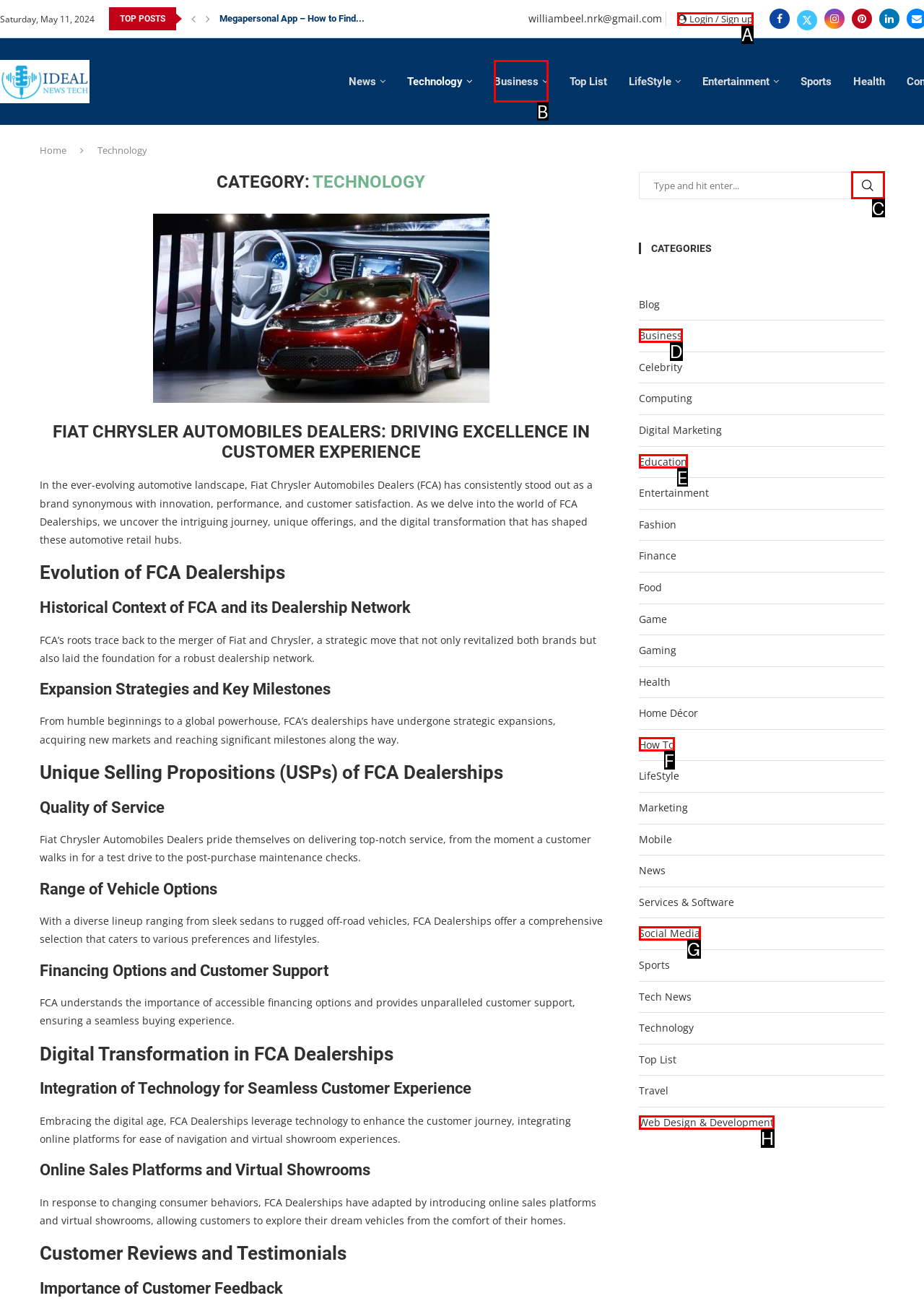Choose the letter that best represents the description: Login / Sign up. Provide the letter as your response.

A